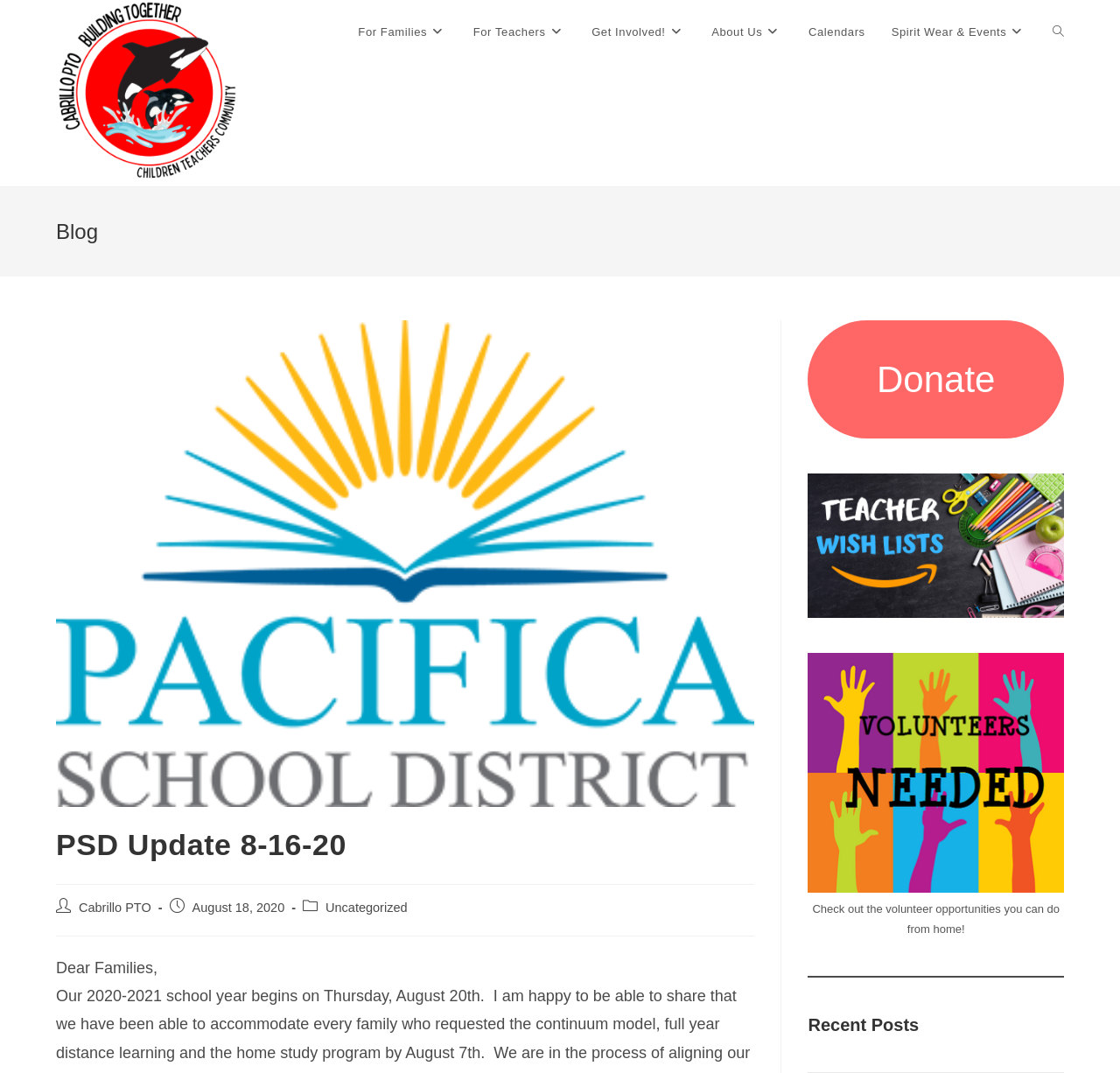What is the name of the organization?
Look at the screenshot and provide an in-depth answer.

I found the answer by looking at the top-left corner of the webpage, where there is a link with the text 'Cabrillo Parent-Teacher Organization'. This suggests that the webpage is related to this organization.